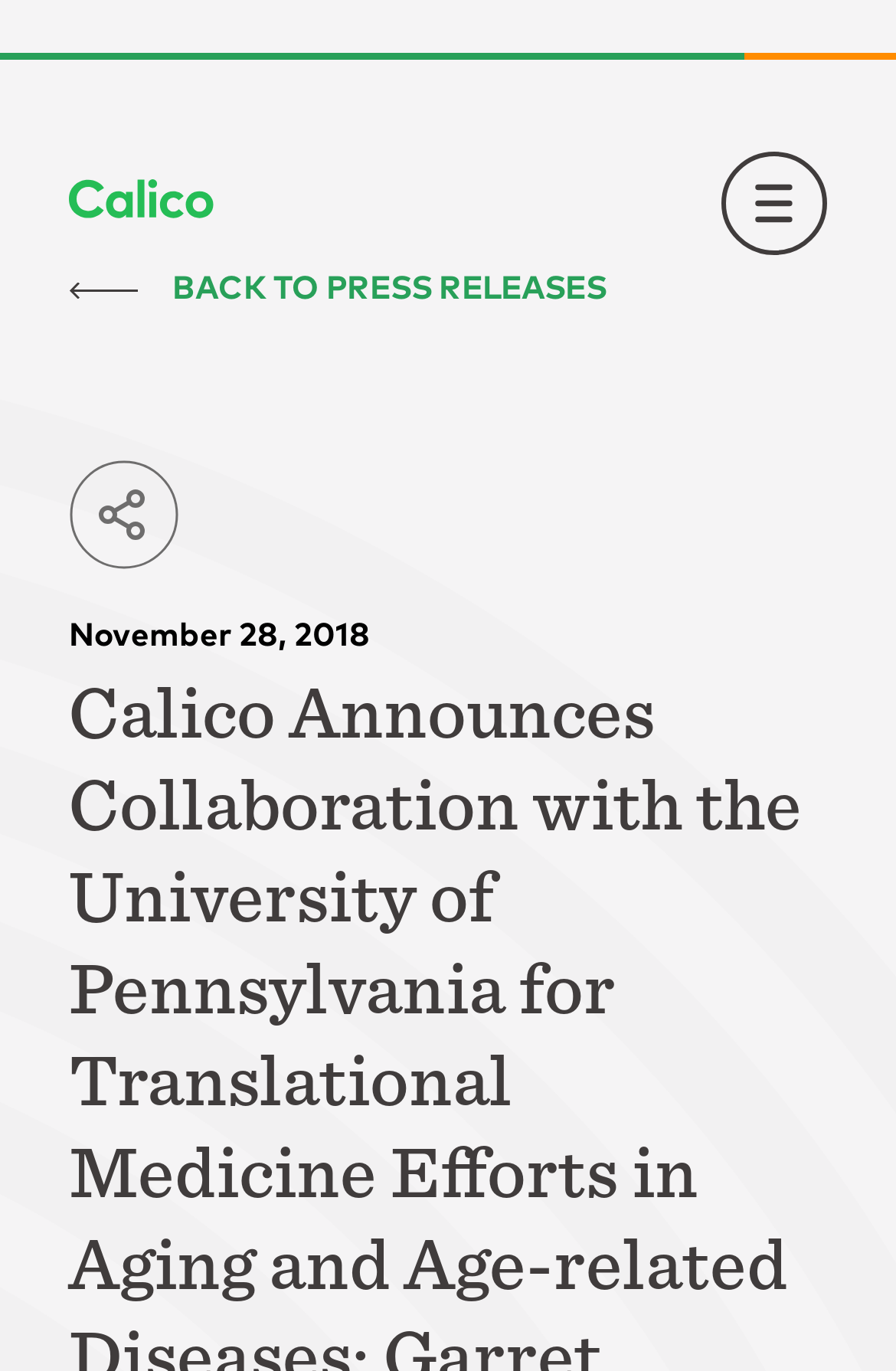Kindly respond to the following question with a single word or a brief phrase: 
What is the date of the press release?

November 28, 2018